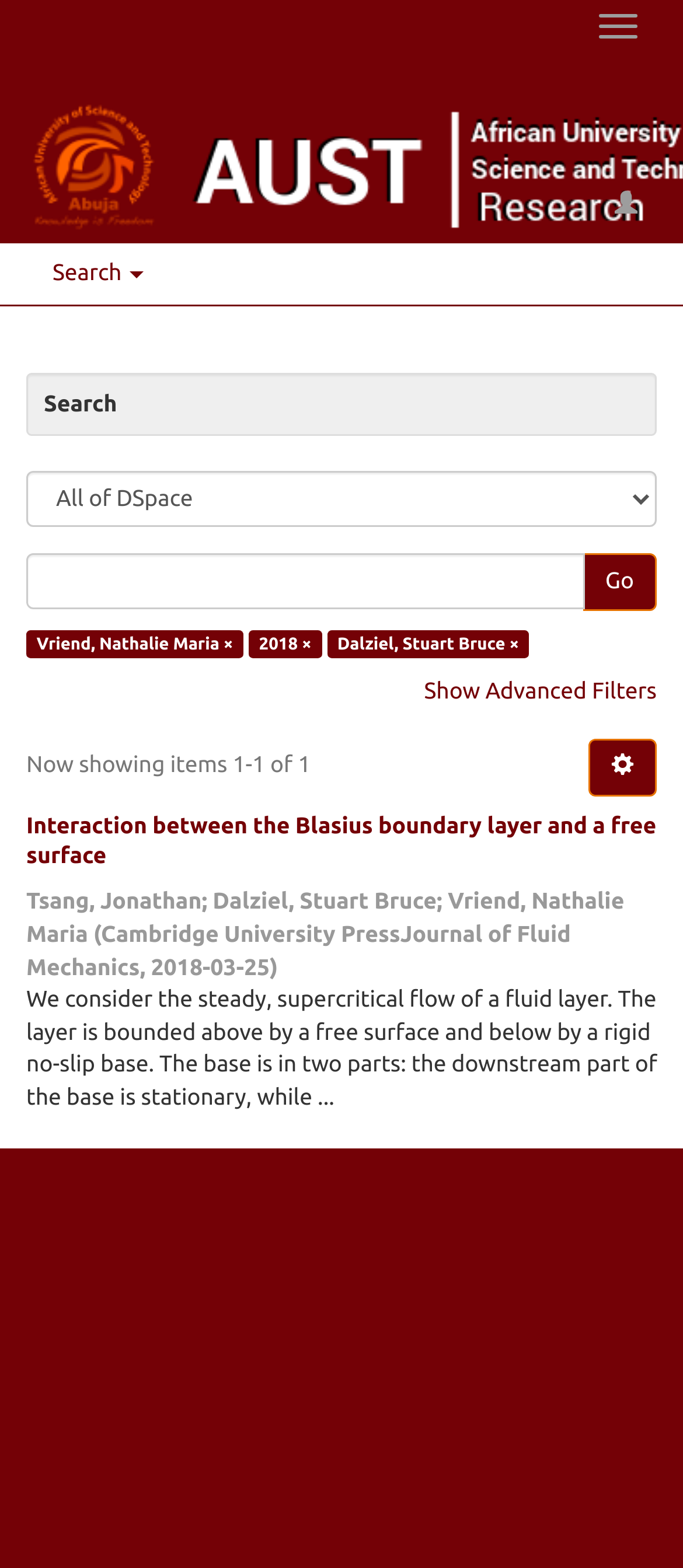Using the format (top-left x, top-left y, bottom-right x, bottom-right y), provide the bounding box coordinates for the described UI element. All values should be floating point numbers between 0 and 1: alt="Join Writers Journey"

None